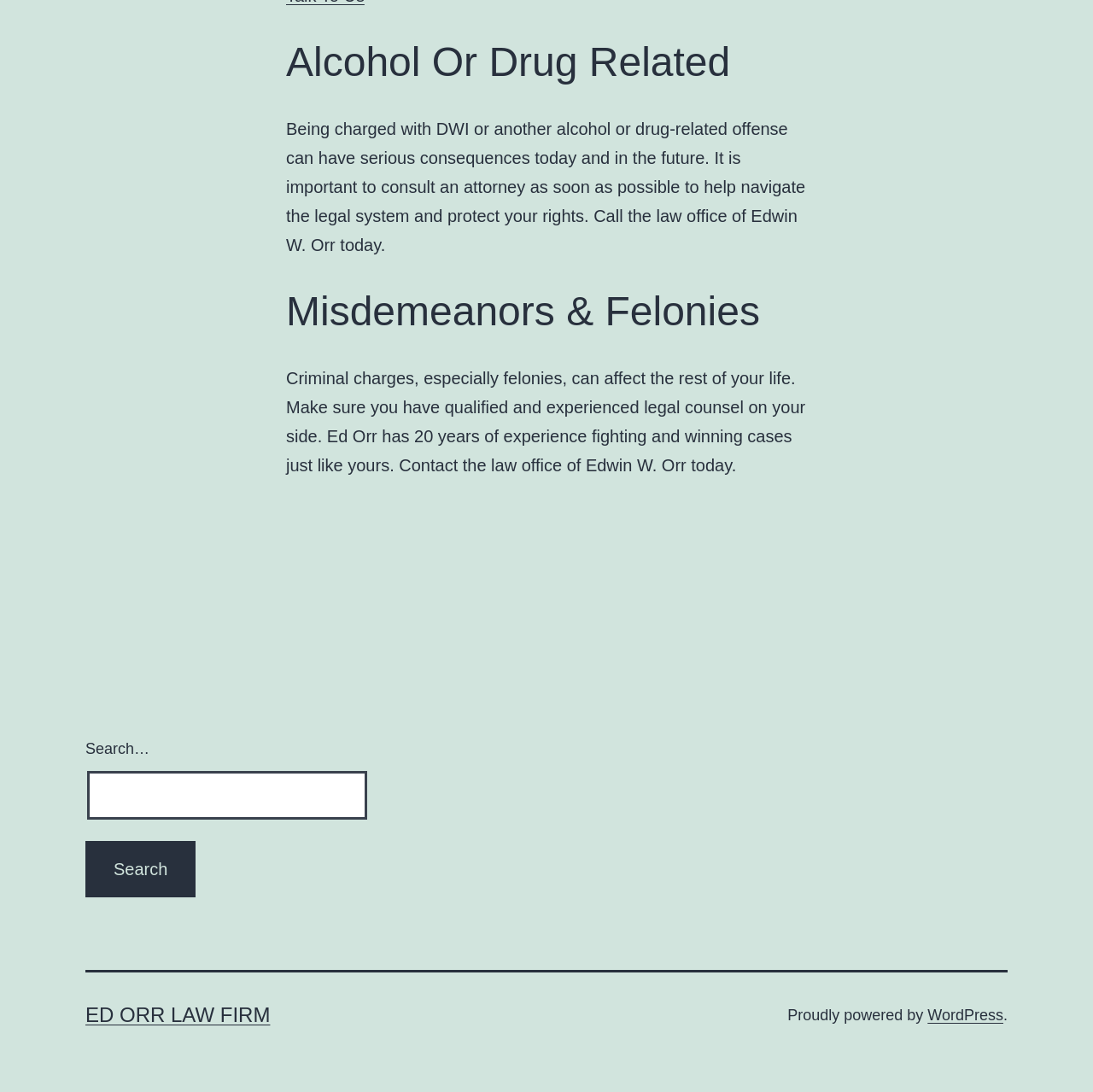Find the bounding box coordinates corresponding to the UI element with the description: "Ed Orr Law Firm". The coordinates should be formatted as [left, top, right, bottom], with values as floats between 0 and 1.

[0.078, 0.918, 0.247, 0.939]